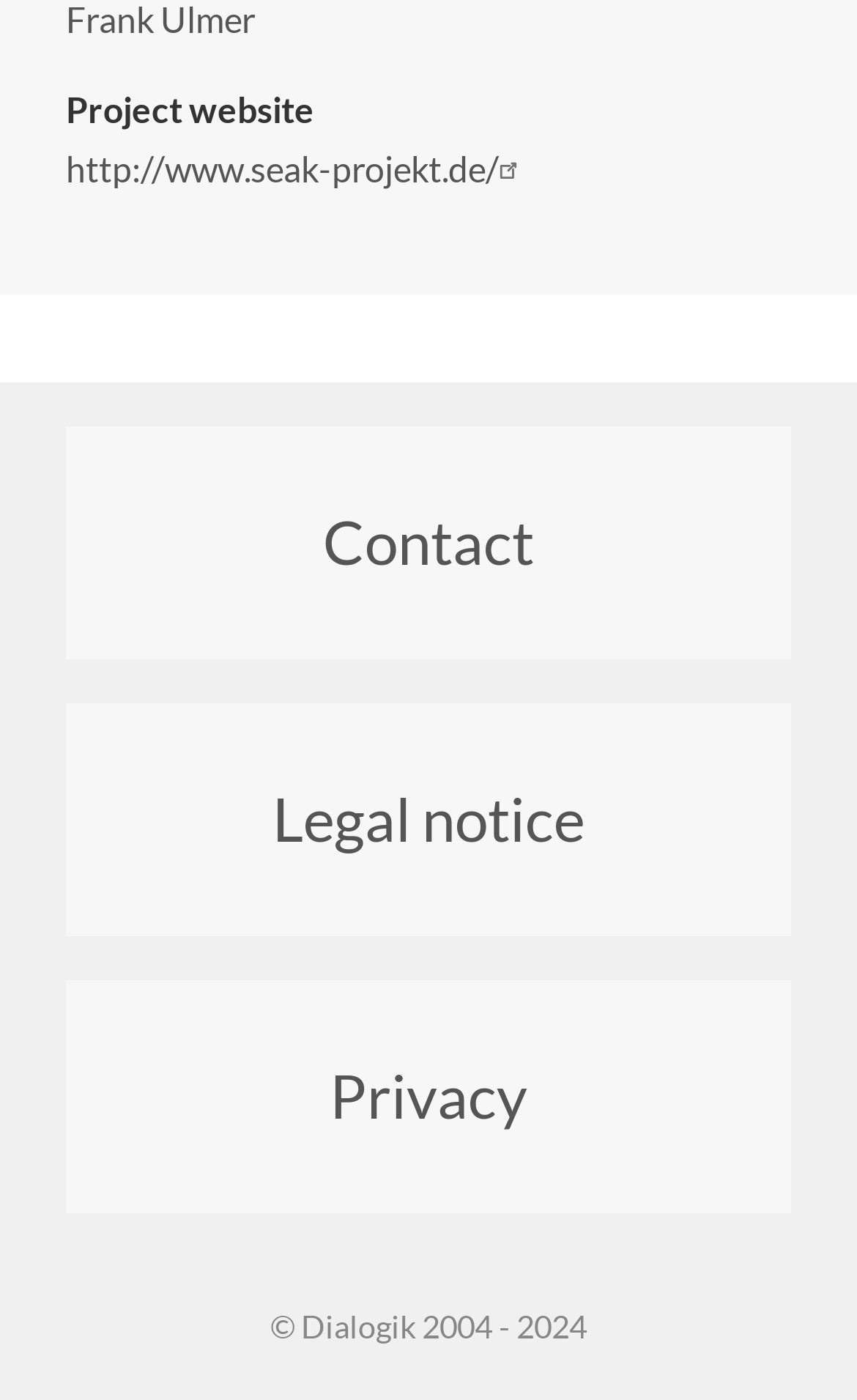Provide the bounding box coordinates in the format (top-left x, top-left y, bottom-right x, bottom-right y). All values are floating point numbers between 0 and 1. Determine the bounding box coordinate of the UI element described as: Contact

[0.077, 0.304, 0.923, 0.471]